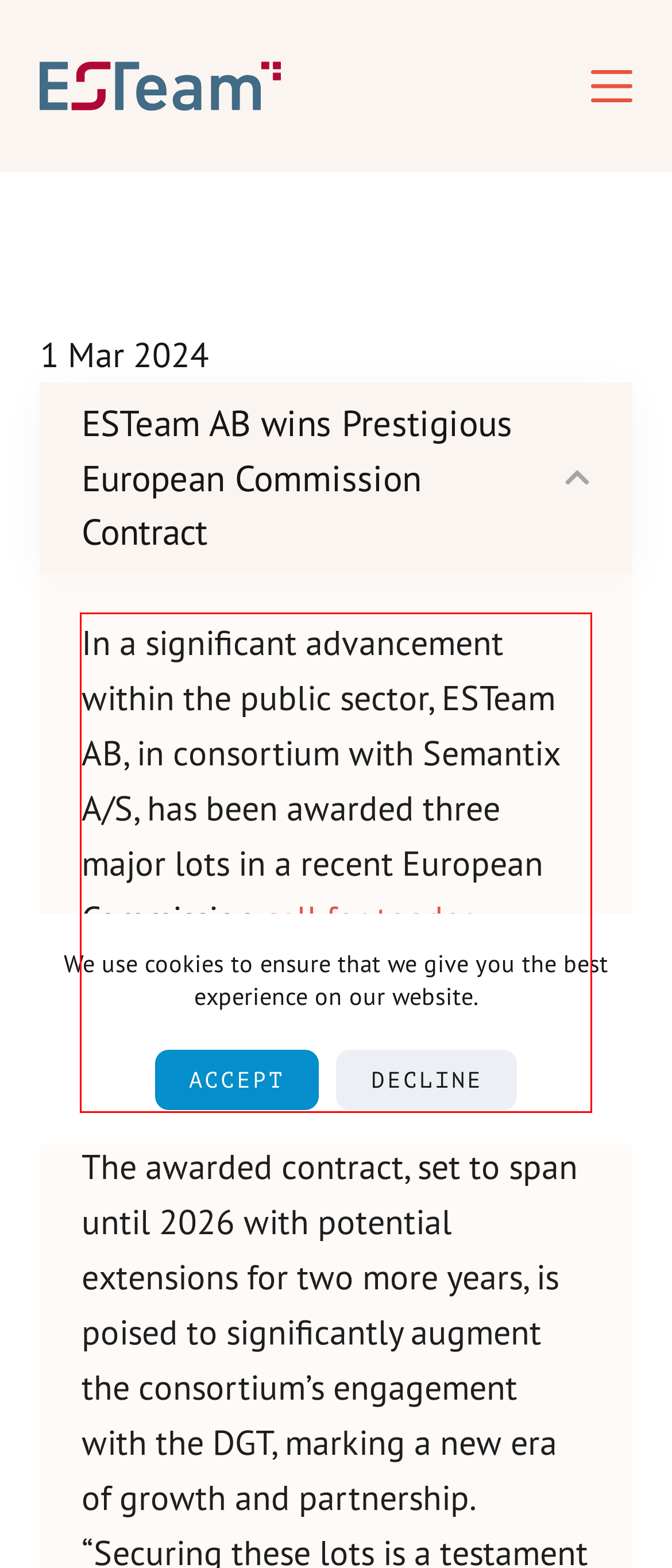Using OCR, extract the text content found within the red bounding box in the given webpage screenshot.

In a significant advancement within the public sector, ESTeam AB, in consortium with Semantix A/S, has been awarded three major lots in a recent European Commission call for tender, underscoring their prowess in delivering top-notch language and technological solutions.